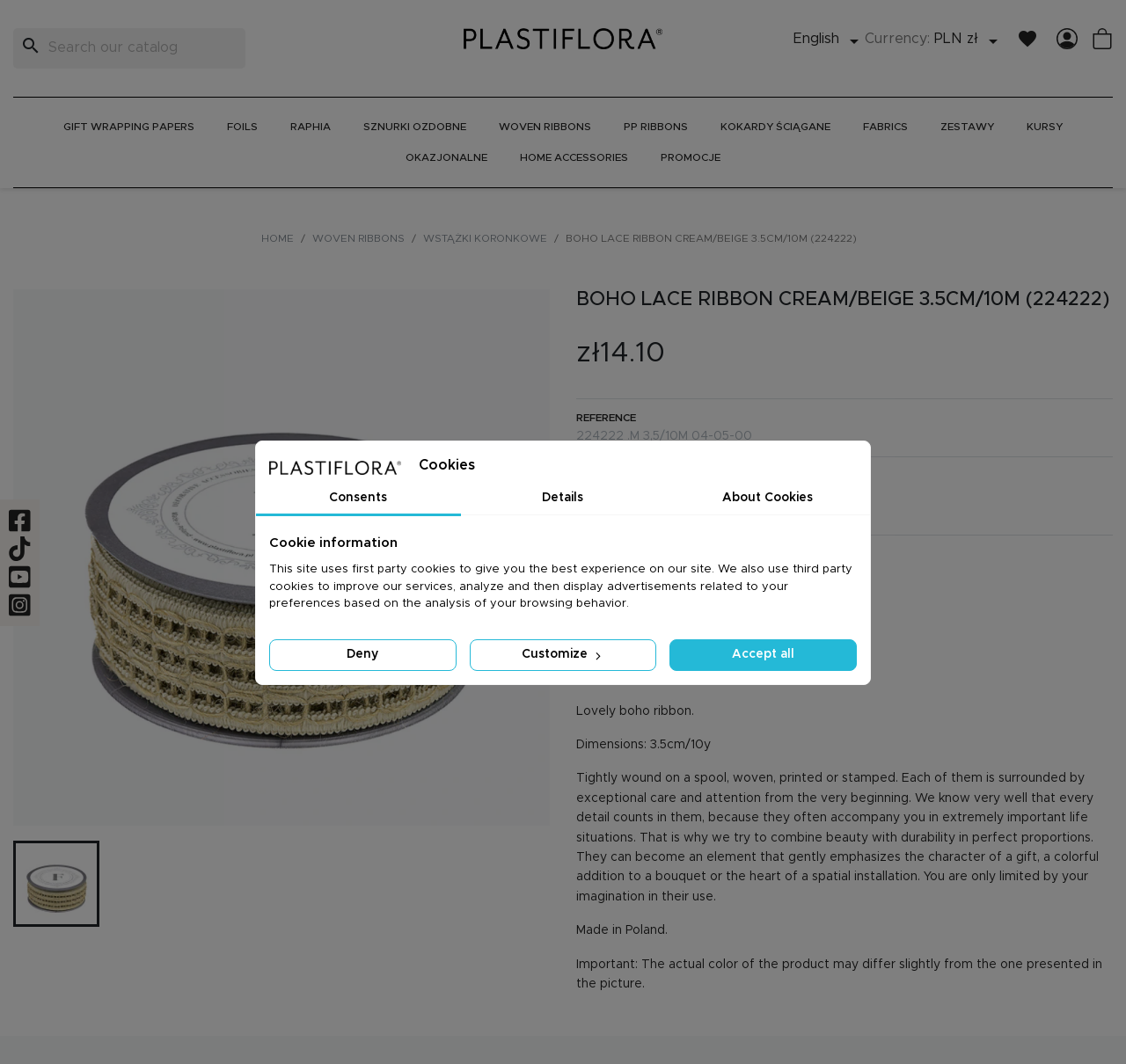Please specify the bounding box coordinates of the clickable section necessary to execute the following command: "Click on 'Bannerwise Help Center'".

None